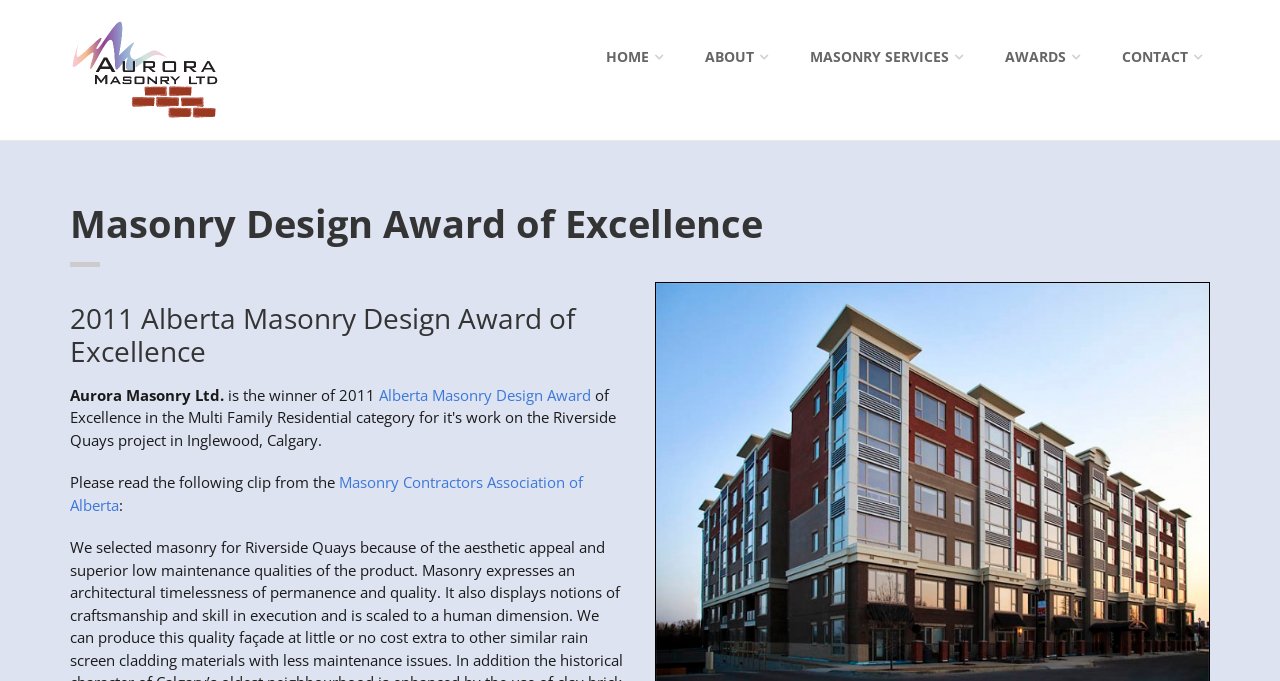Offer a comprehensive description of the webpage’s content and structure.

The webpage is about Aurora Masonry, a company that has won the 2011 Alberta Masonry Design Award of Excellence in the Multi Family Residential category for its work on the Riverside Quays project in Inglewood, Calgary.

At the top left of the page, there is a link and an image, both labeled "Aurora Masonry". Below this, there are five navigation links: "HOME", "ABOUT", "MASONRY SERVICES", "AWARDS", and "CONTACT", which are aligned horizontally across the top of the page.

The main content of the page is divided into sections. The first section has a heading "Masonry Design Award of Excellence" and a subheading "2011 Alberta Masonry Design Award of Excellence". Below this, there is a paragraph of text that announces Aurora Masonry Ltd. as the winner of the award.

Further down the page, there is a section that appears to be a quote or an excerpt from an article. It starts with the text "Please read the following clip from the" and includes a link to the "Masonry Contractors Association of Alberta".